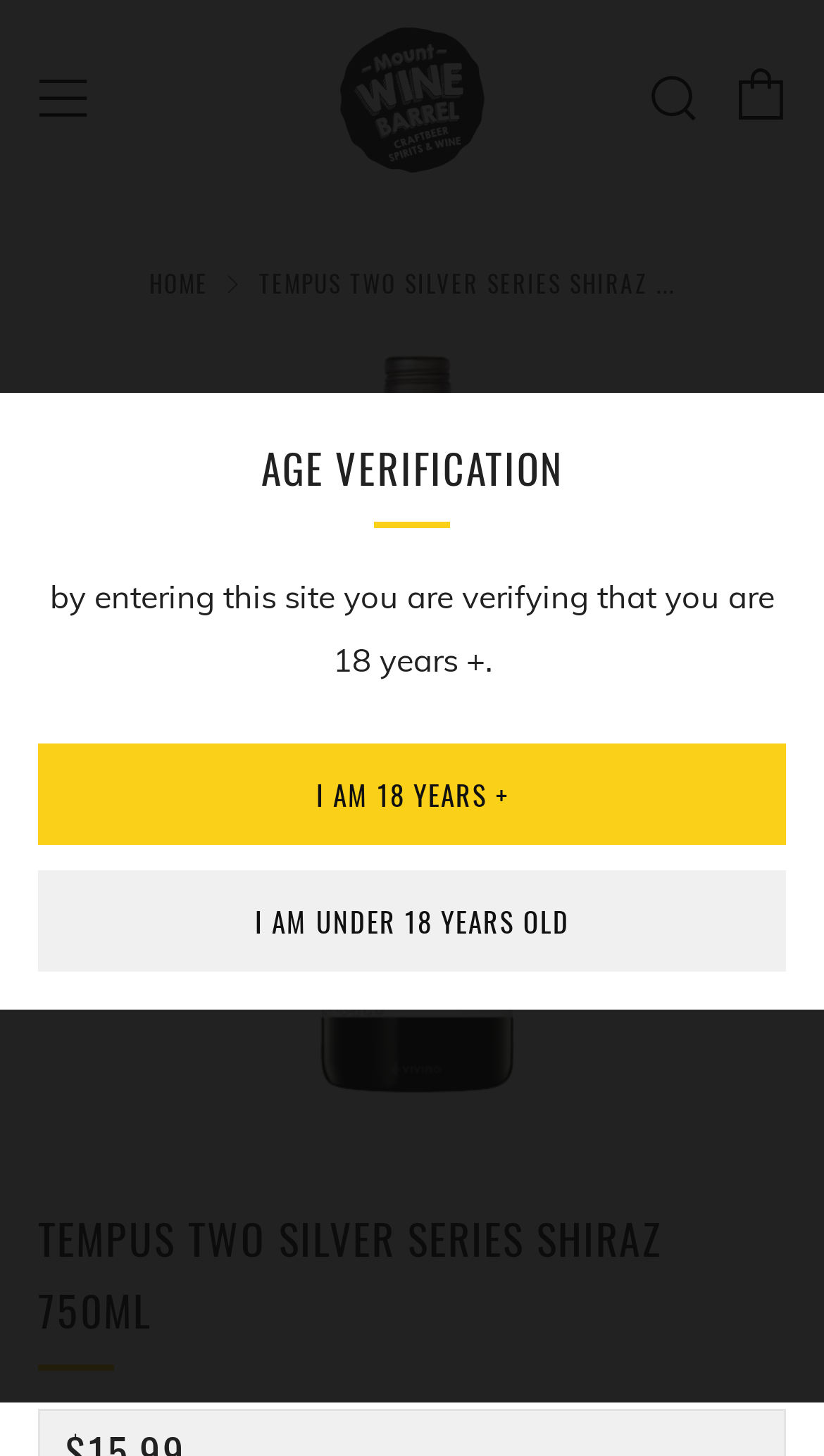Determine the bounding box coordinates of the clickable element necessary to fulfill the instruction: "View cart". Provide the coordinates as four float numbers within the 0 to 1 range, i.e., [left, top, right, bottom].

[0.892, 0.048, 0.954, 0.083]